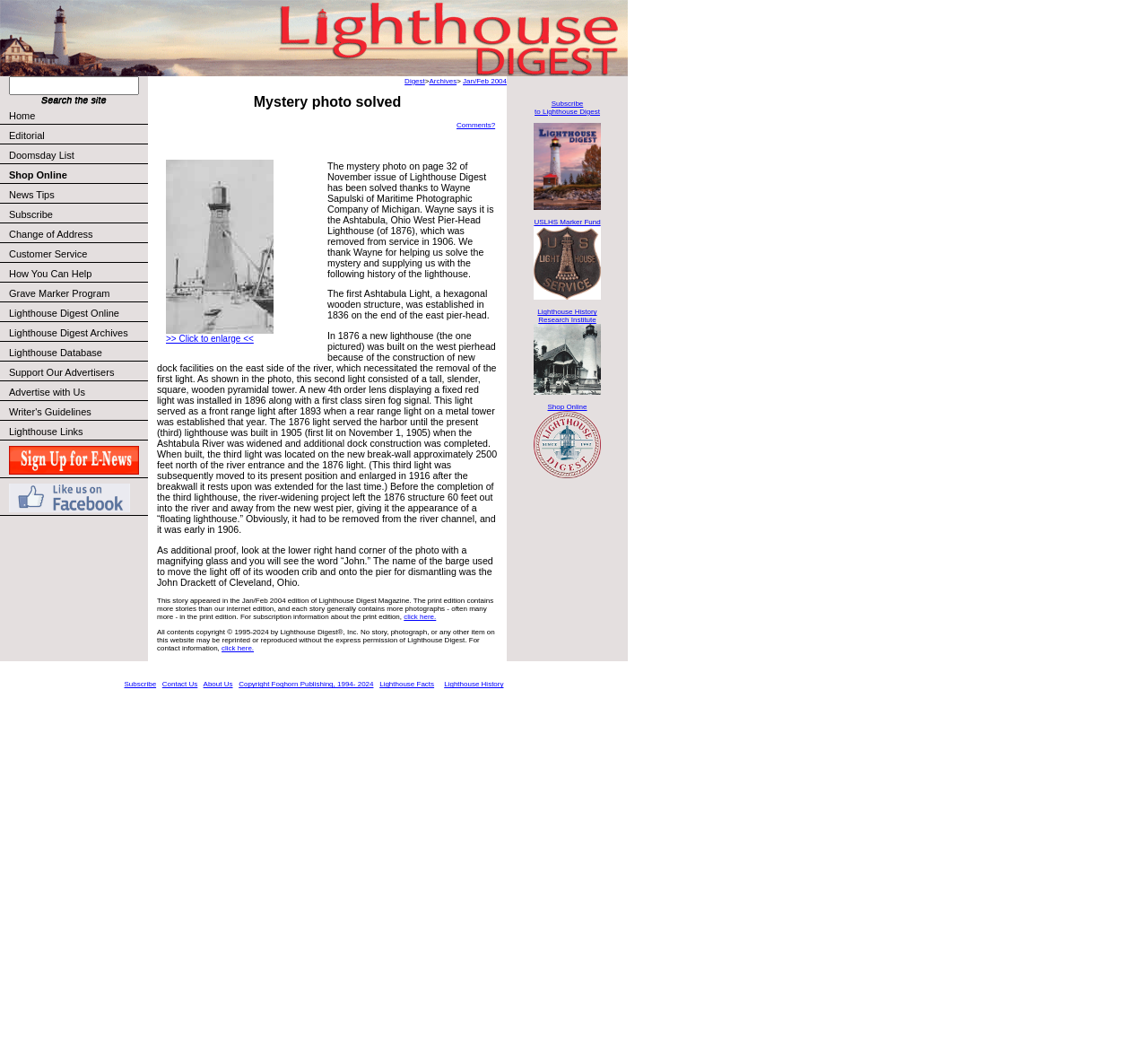Identify the bounding box coordinates for the UI element described as follows: "Editorial". Ensure the coordinates are four float numbers between 0 and 1, formatted as [left, top, right, bottom].

[0.0, 0.119, 0.129, 0.138]